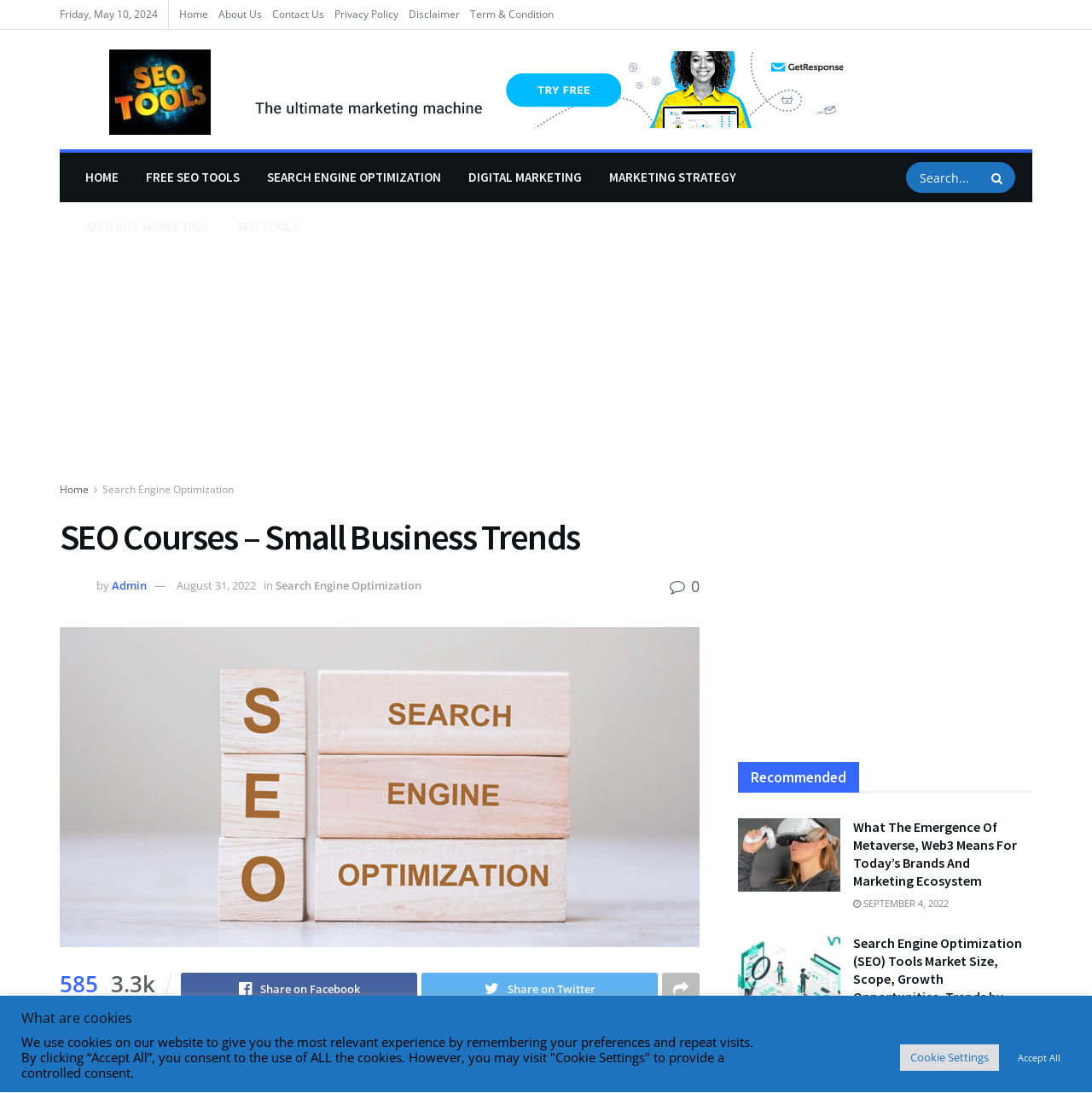Answer with a single word or phrase: 
What type of articles are recommended on the webpage?

SEO-related articles